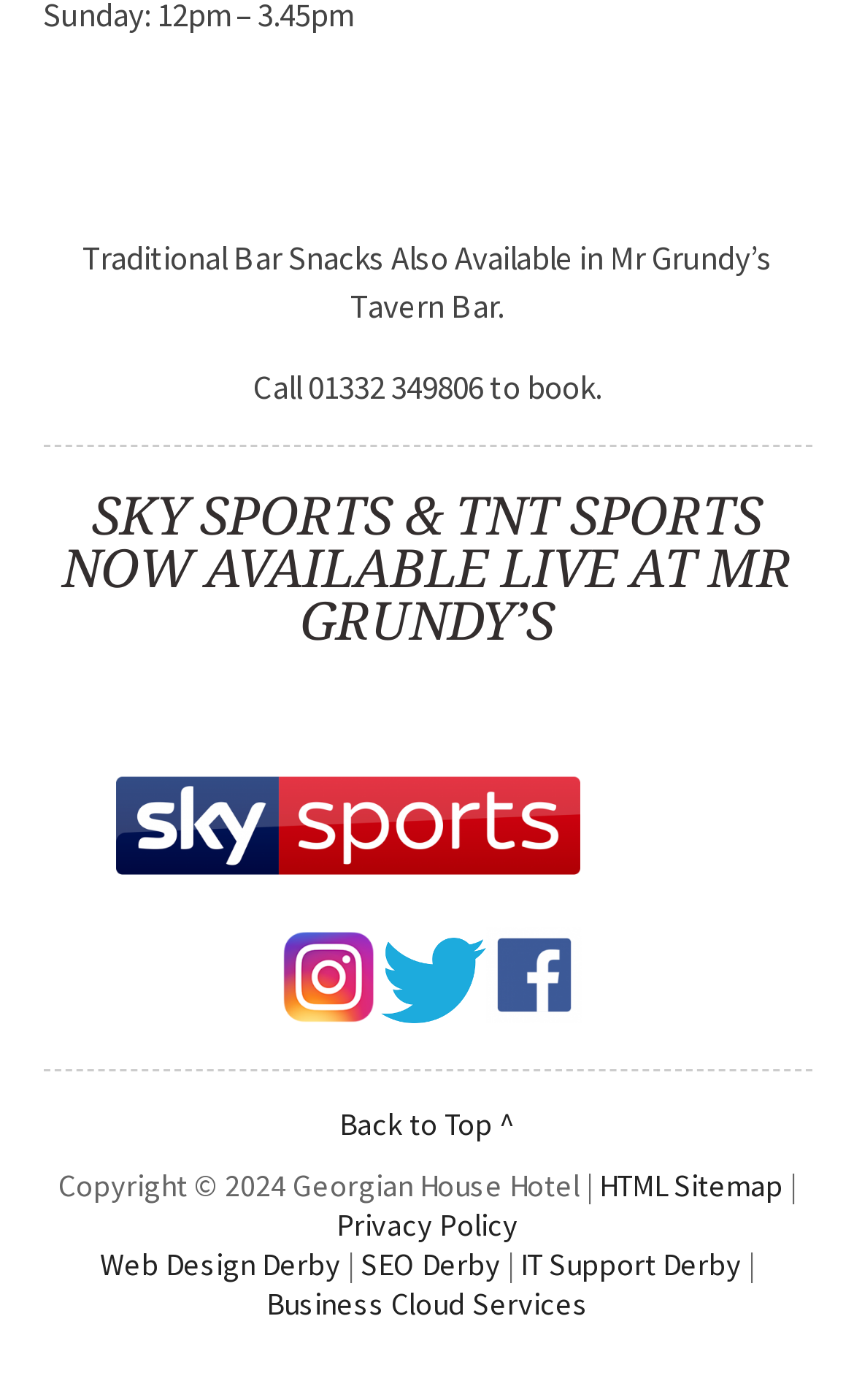Bounding box coordinates must be specified in the format (top-left x, top-left y, bottom-right x, bottom-right y). All values should be floating point numbers between 0 and 1. What are the bounding box coordinates of the UI element described as: Back to Top ^

[0.397, 0.789, 0.603, 0.817]